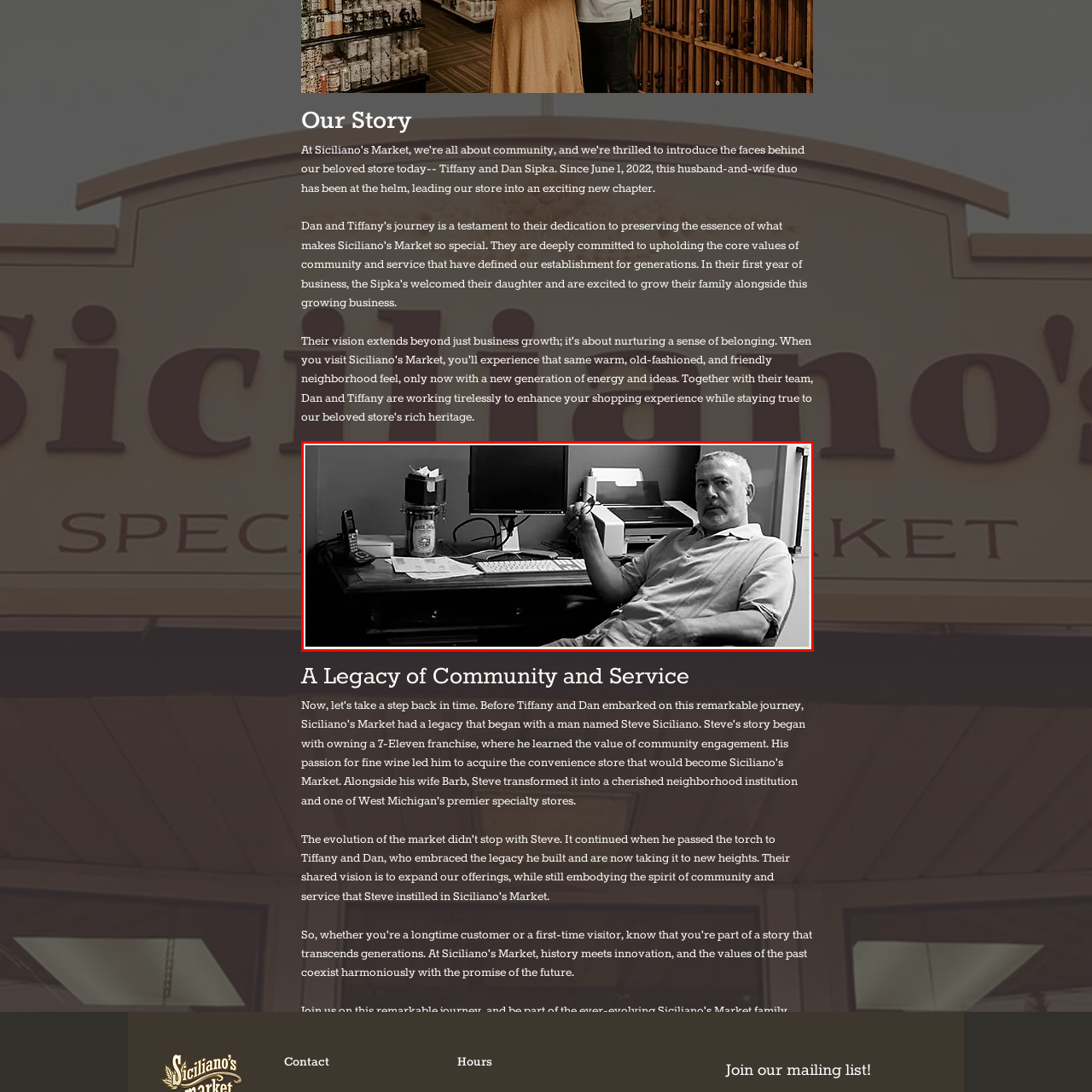What is on the desk?
Look at the image highlighted by the red bounding box and answer the question with a single word or brief phrase.

Papers and items